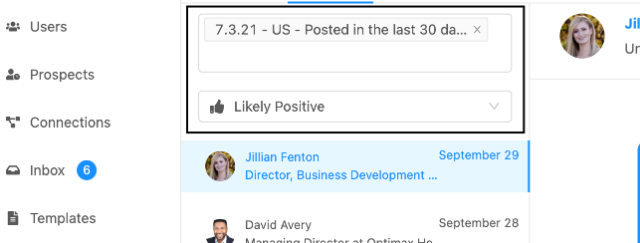What is Jillian Fenton's job title?
Please give a detailed answer to the question using the information shown in the image.

According to the inbox section, Jillian Fenton's message is displayed, and her job title is mentioned as Director of Business Development.